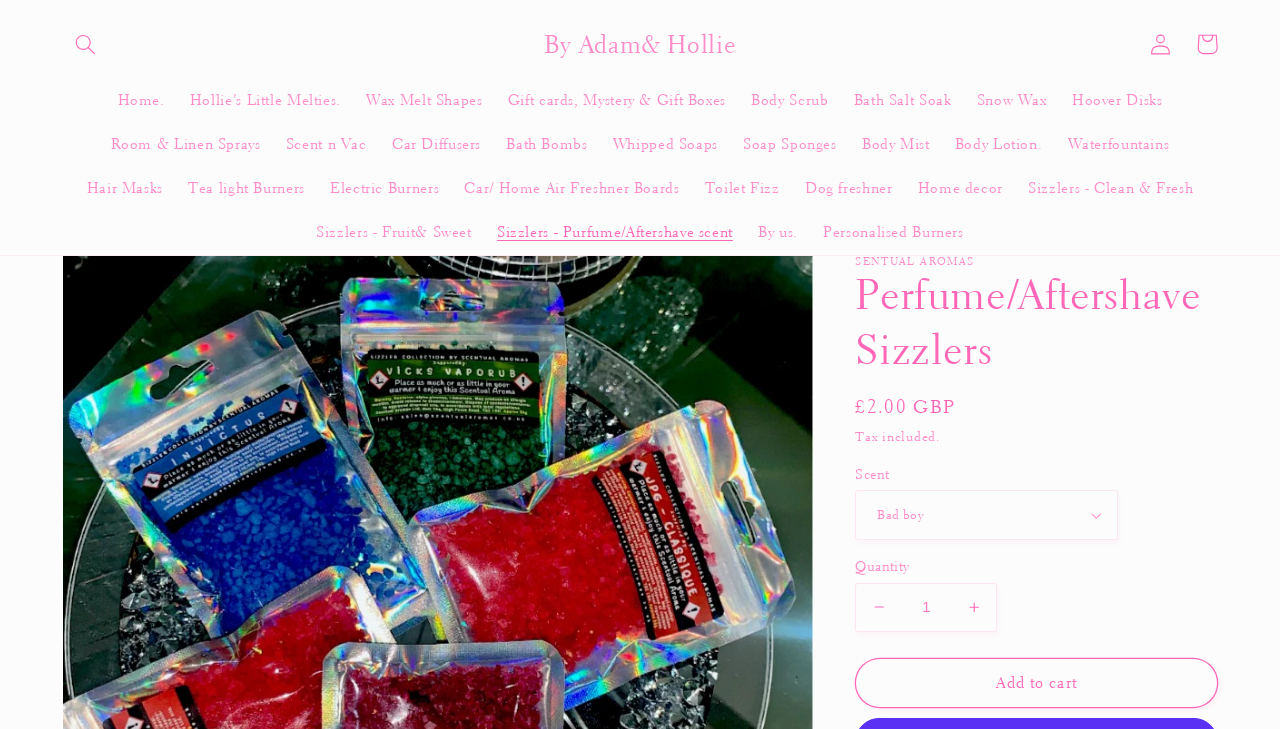Identify the bounding box for the UI element that is described as follows: "Press Release".

None